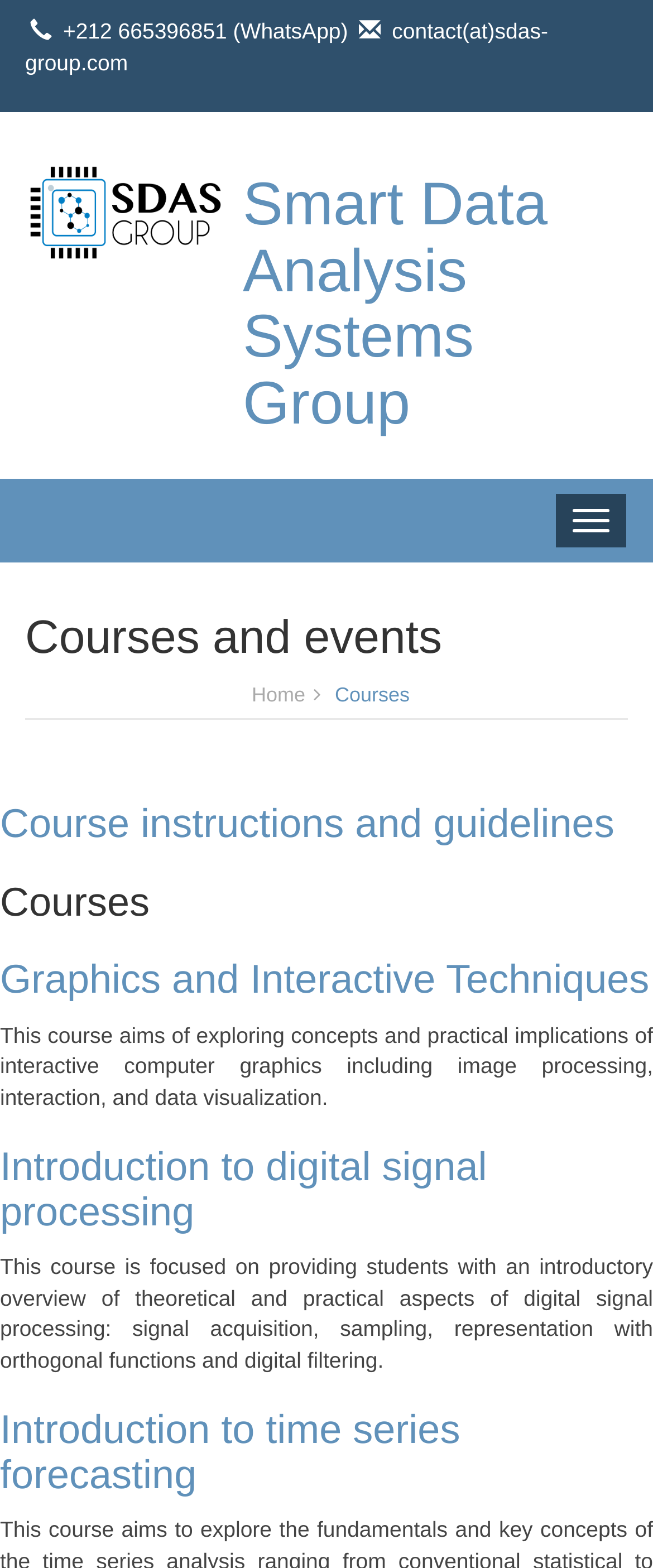What is the email address for contact?
Kindly offer a comprehensive and detailed response to the question.

The email address for contact can be found at the top of the webpage, which is 'contact@sdas-group.com'.